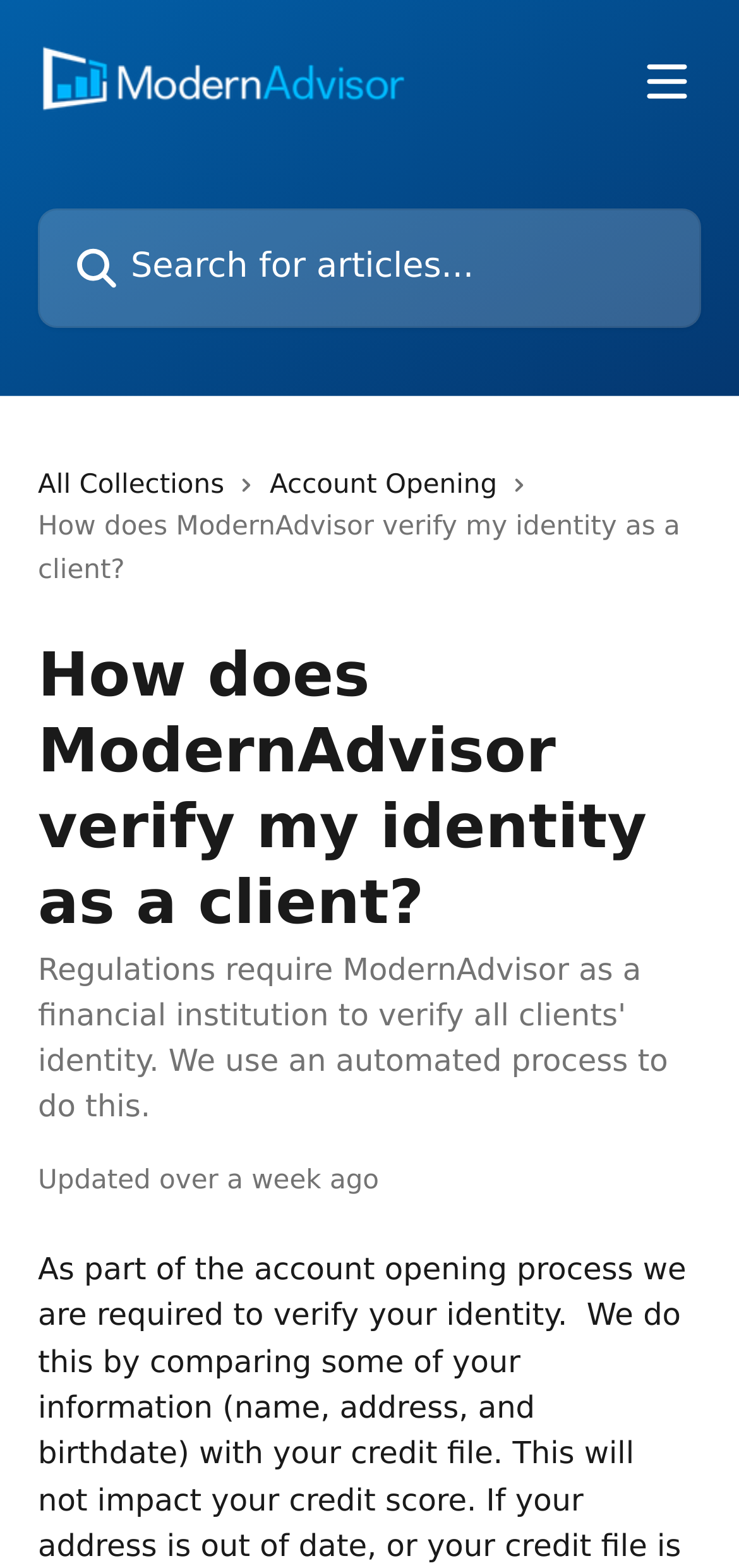What is the status of the article?
Based on the image, give a one-word or short phrase answer.

Updated over a week ago